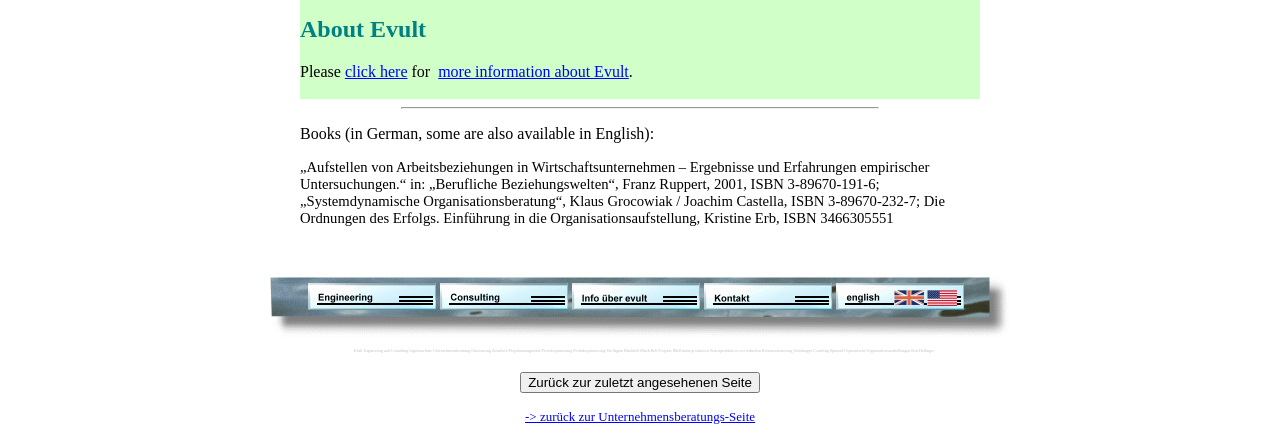What is the purpose of the button?
Based on the screenshot, respond with a single word or phrase.

Go back to previous page